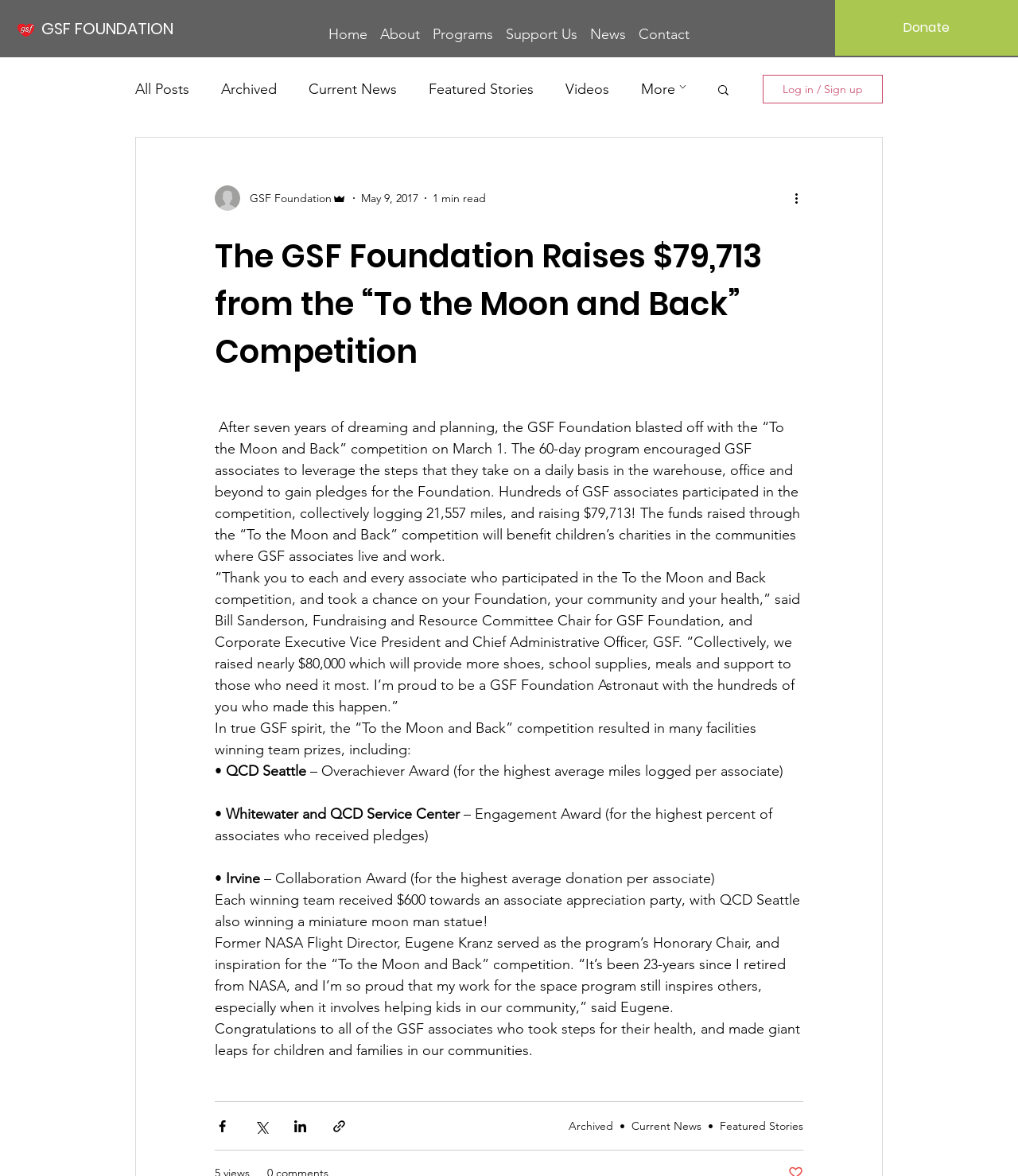What is the name of the Honorary Chair of the program?
Provide an in-depth answer to the question, covering all aspects.

The name of the Honorary Chair of the program can be found in the article, where it is written as 'Former NASA Flight Director, Eugene Kranz served as the program’s Honorary Chair, and inspiration for the “To the Moon and Back” competition'.